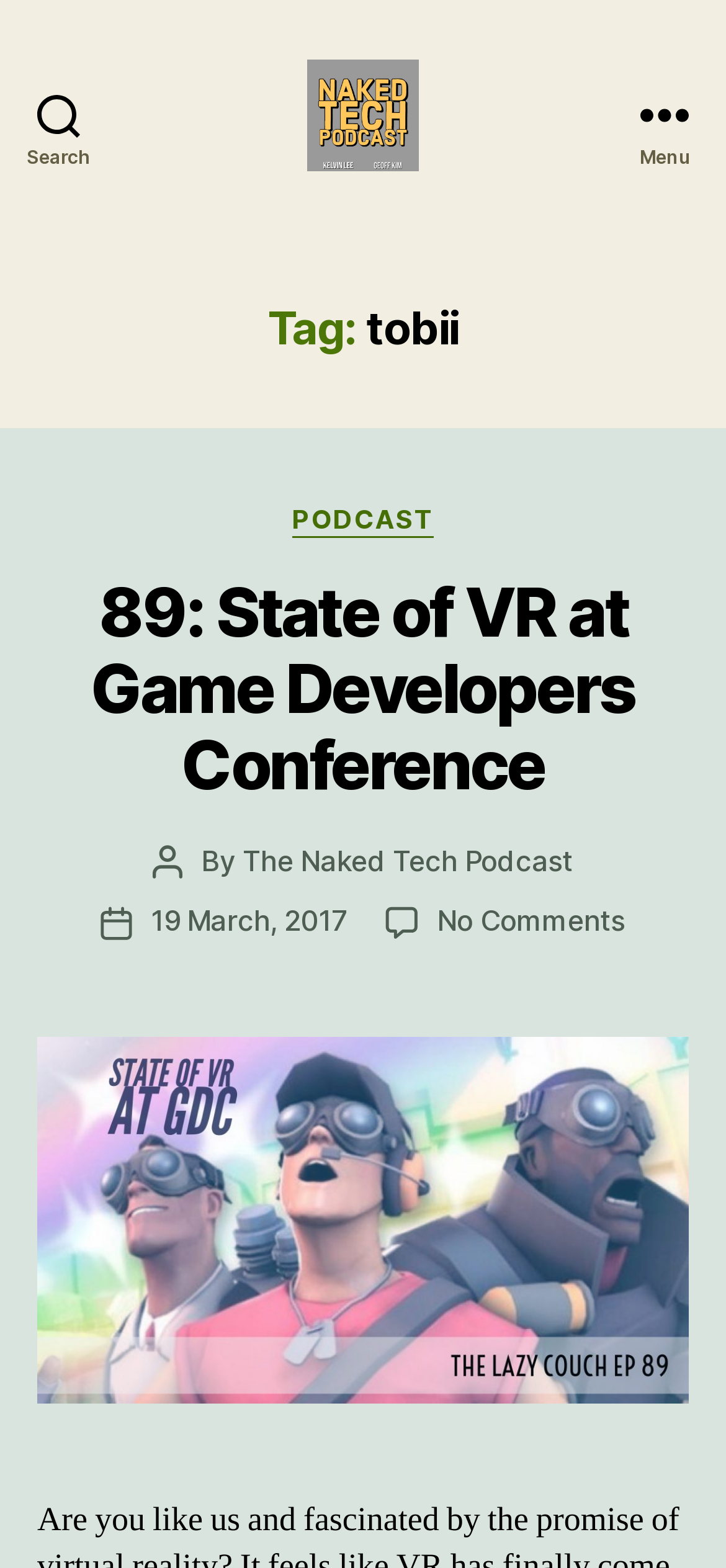Give the bounding box coordinates for the element described as: "Search".

[0.0, 0.0, 0.162, 0.146]